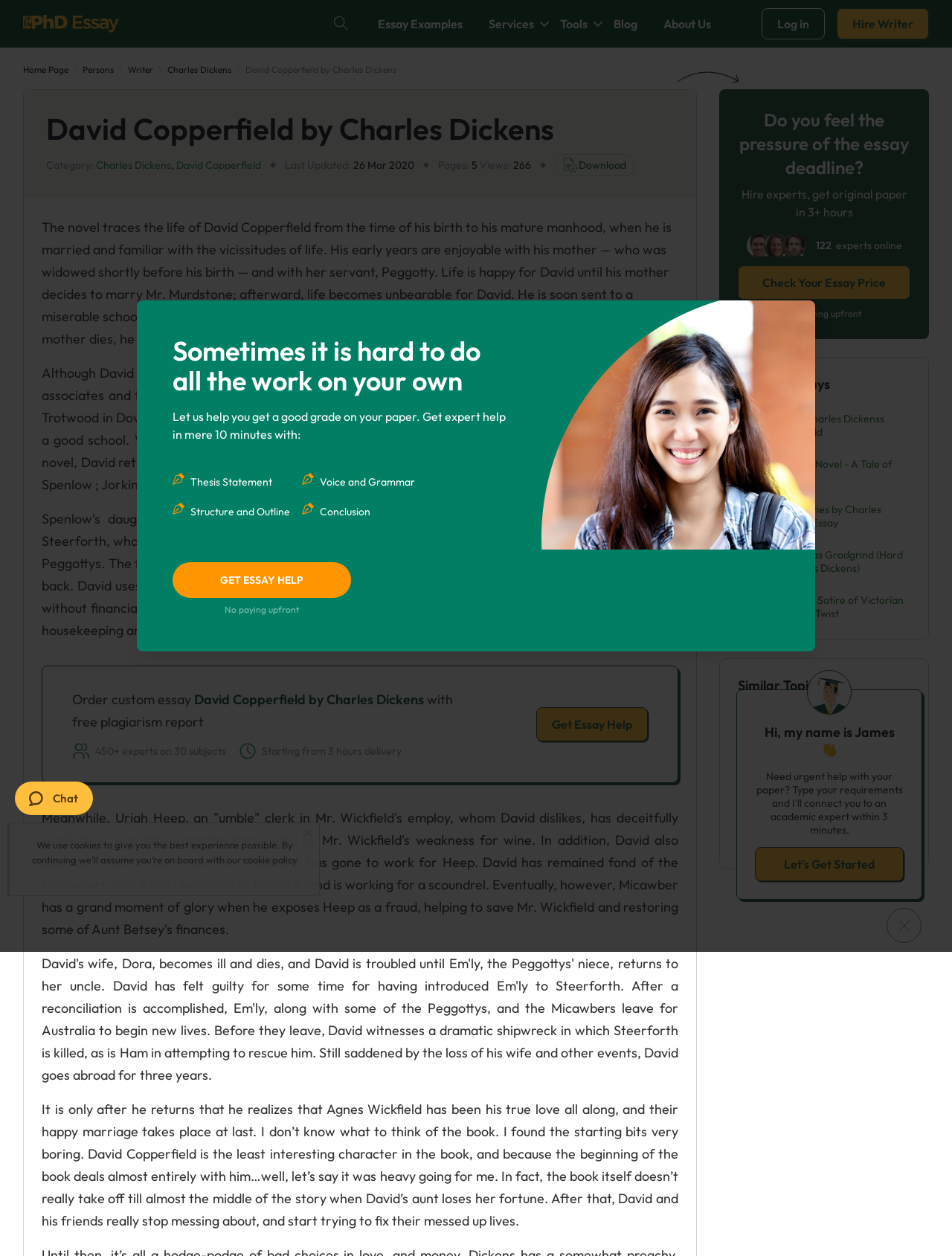Locate the bounding box coordinates of the element you need to click to accomplish the task described by this instruction: "Click the 'Check Your Essay Price' link".

[0.775, 0.211, 0.956, 0.239]